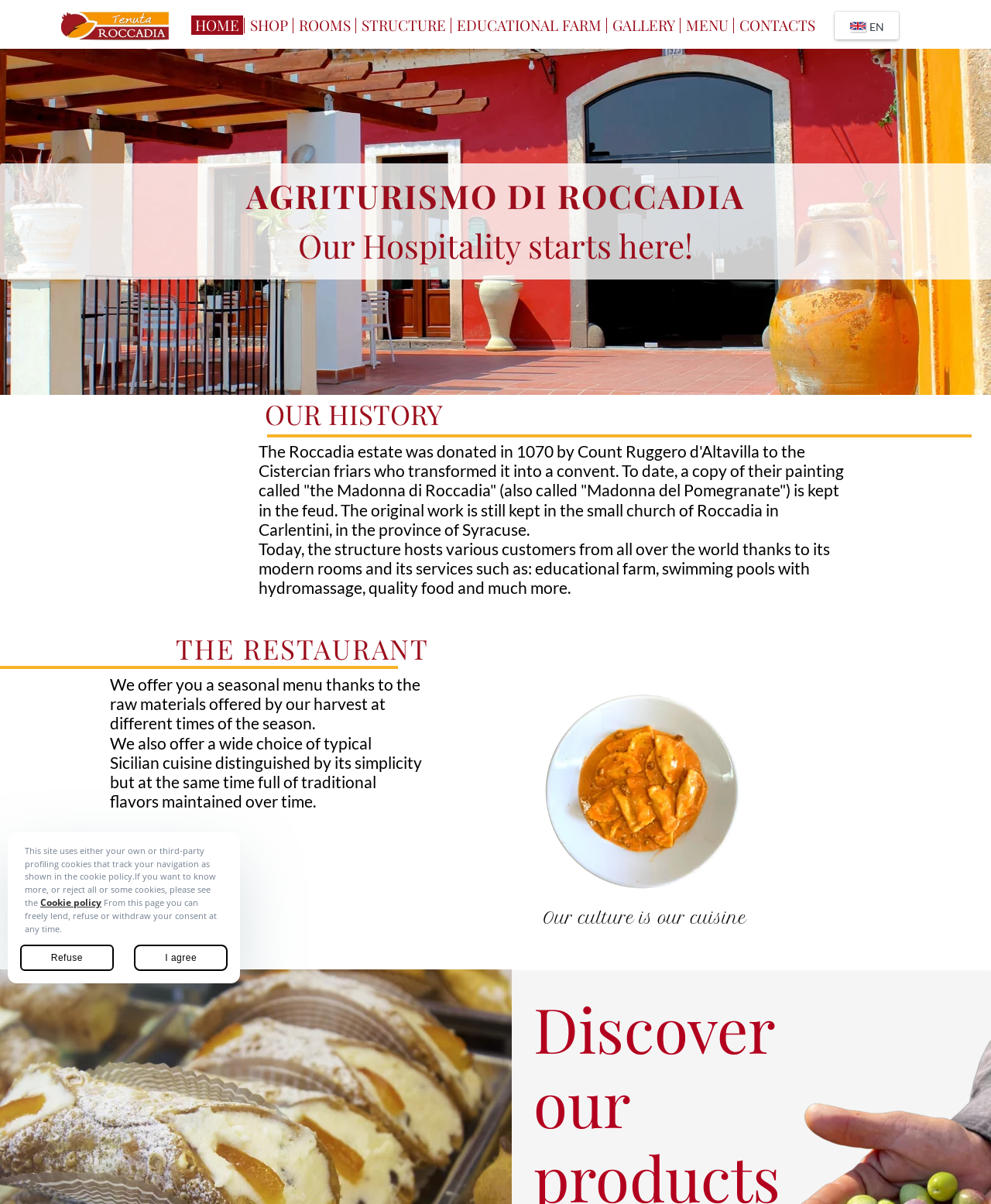Pinpoint the bounding box coordinates of the element you need to click to execute the following instruction: "Go to the CONTACTS page". The bounding box should be represented by four float numbers between 0 and 1, in the format [left, top, right, bottom].

[0.742, 0.013, 0.827, 0.029]